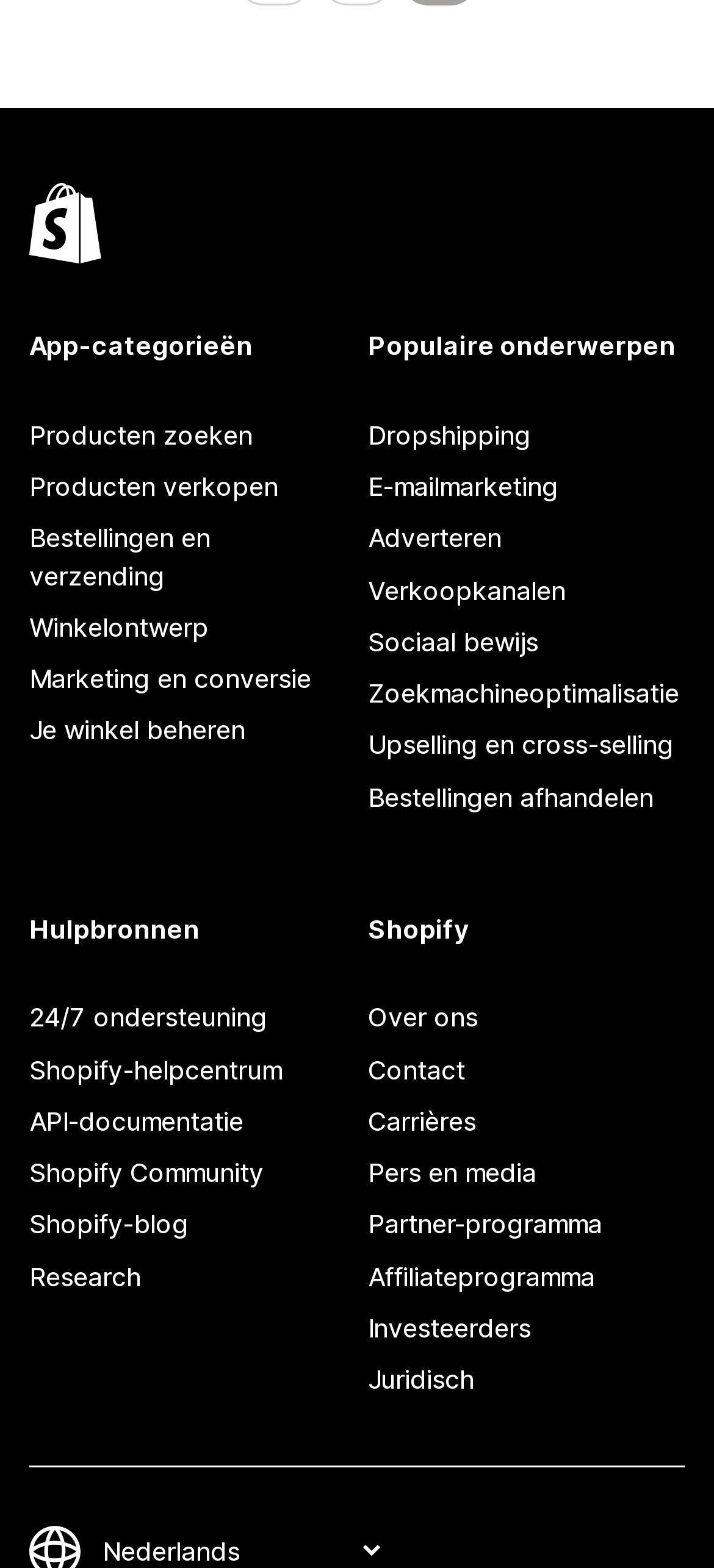Please determine the bounding box coordinates of the clickable area required to carry out the following instruction: "Learn about dropshipping". The coordinates must be four float numbers between 0 and 1, represented as [left, top, right, bottom].

[0.515, 0.261, 0.959, 0.294]